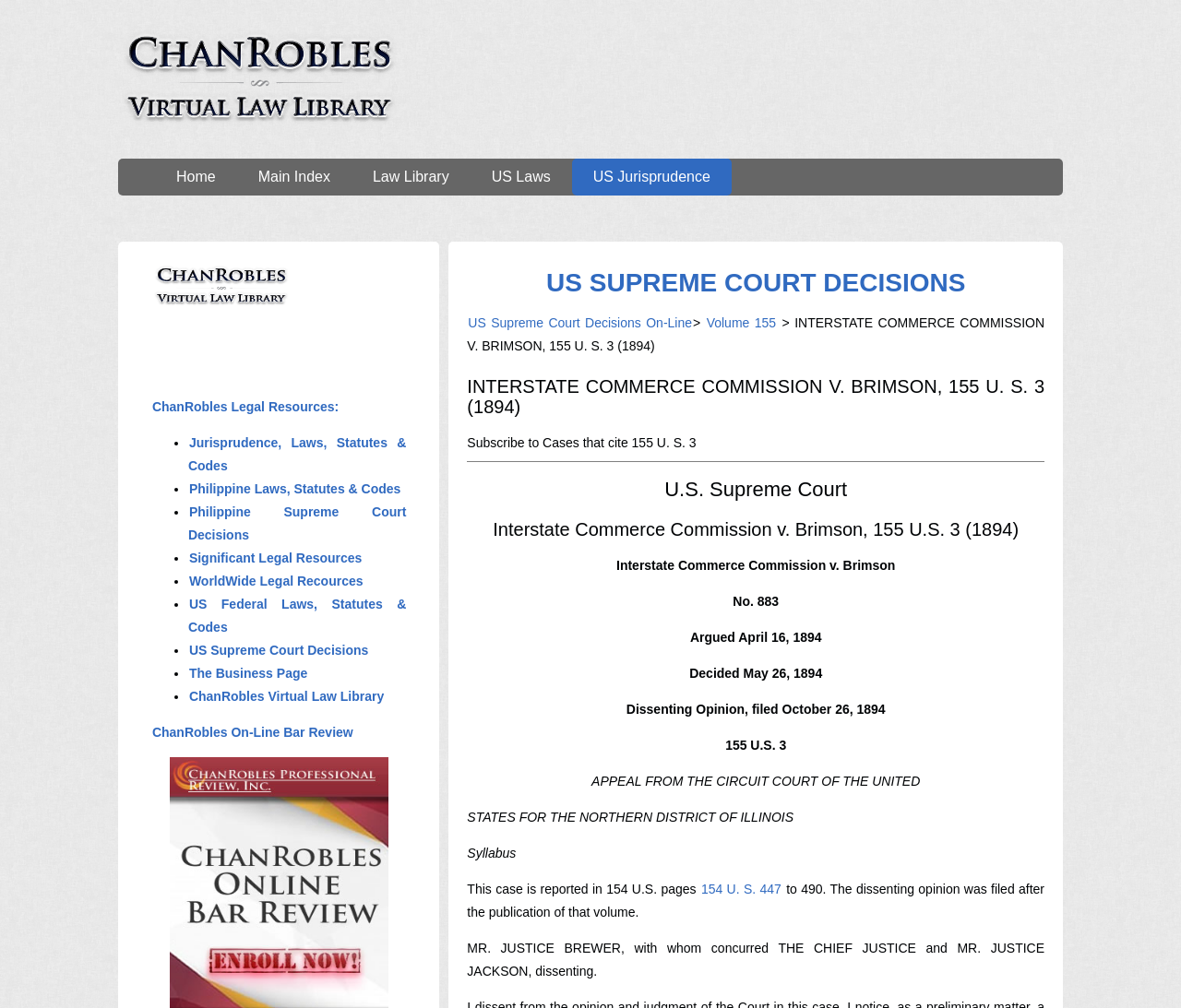From the webpage screenshot, predict the bounding box of the UI element that matches this description: "Home".

[0.131, 0.157, 0.201, 0.194]